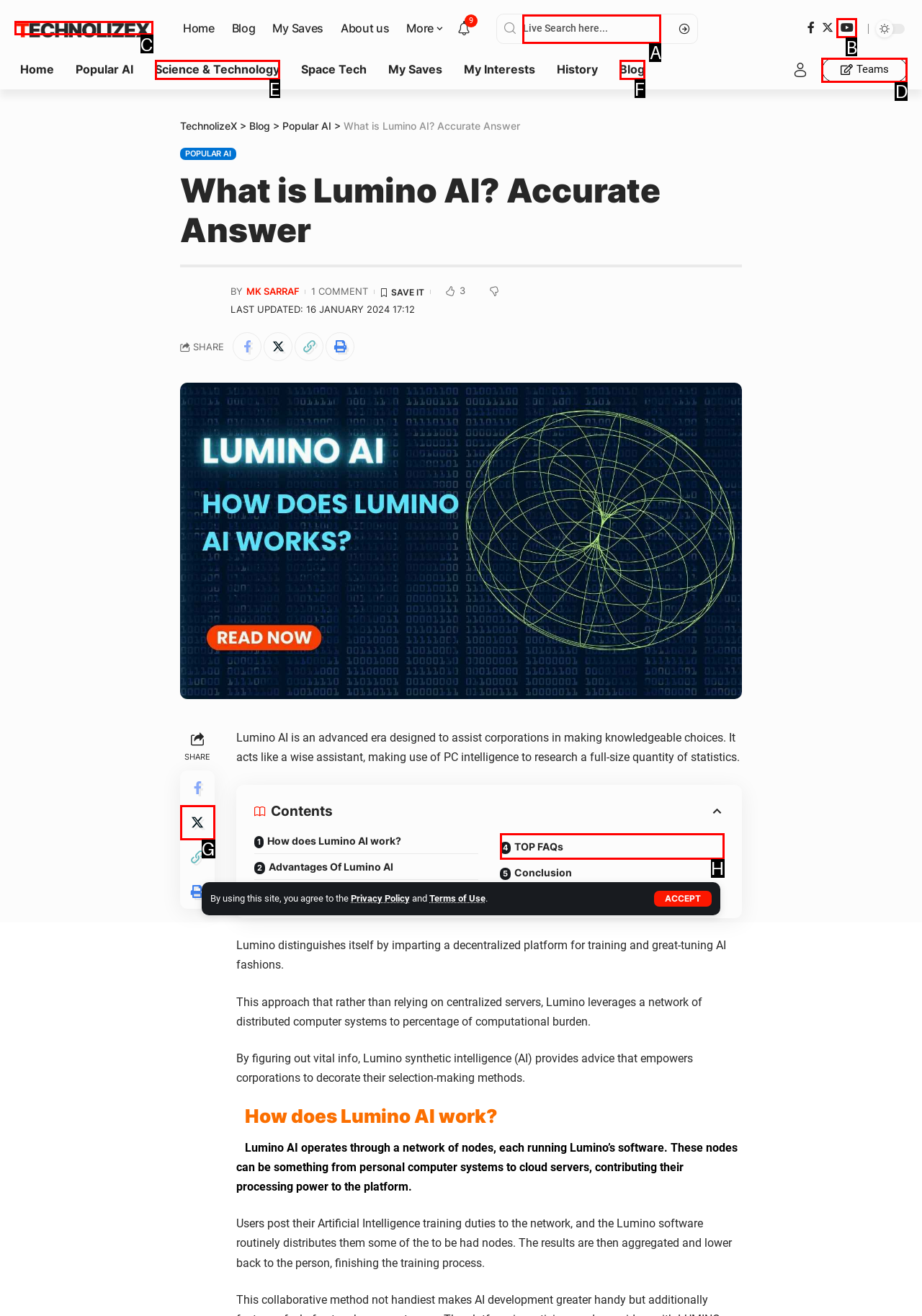Point out the letter of the HTML element you should click on to execute the task: Search for something
Reply with the letter from the given options.

A